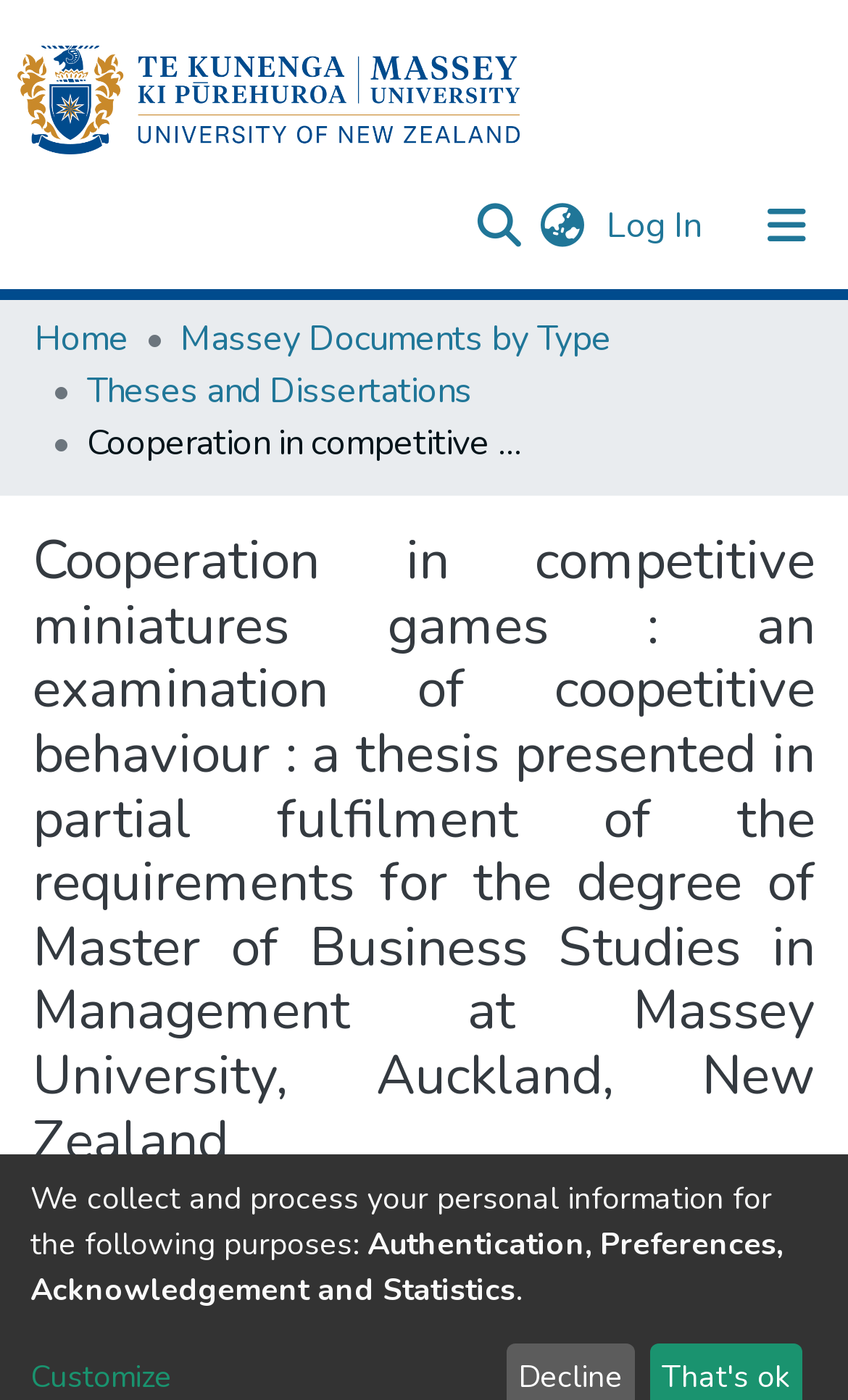Identify the bounding box coordinates of the HTML element based on this description: "Statistics".

[0.417, 0.393, 0.583, 0.455]